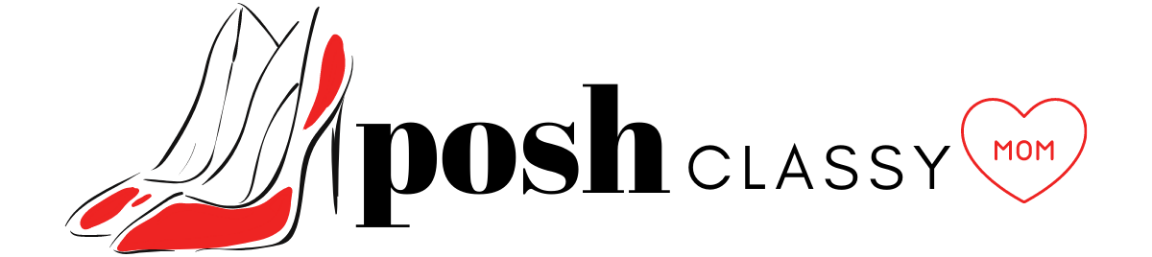Provide your answer to the question using just one word or phrase: What surrounds the word 'MOM'?

A heart